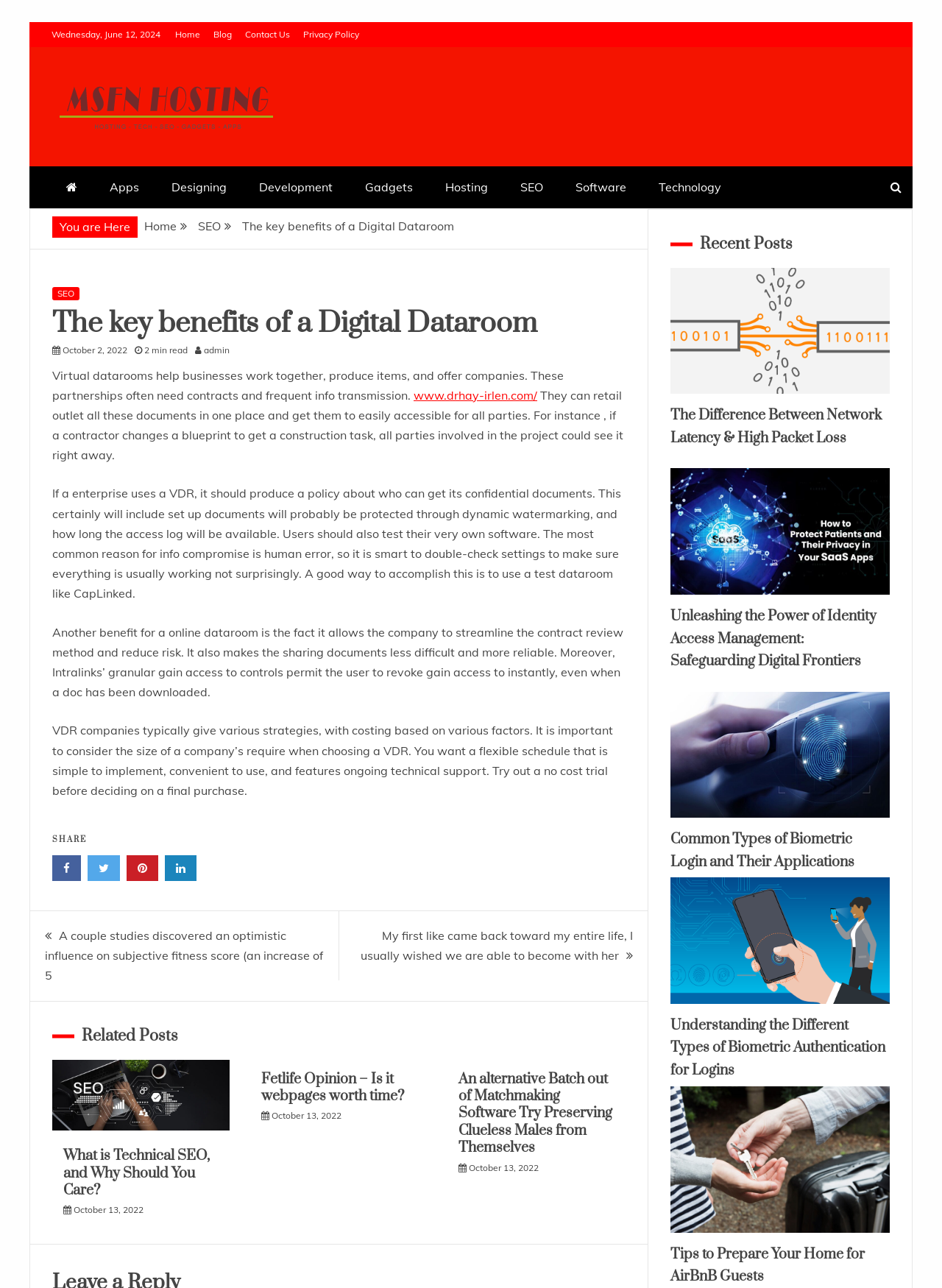Locate the primary headline on the webpage and provide its text.

The key benefits of a Digital Dataroom